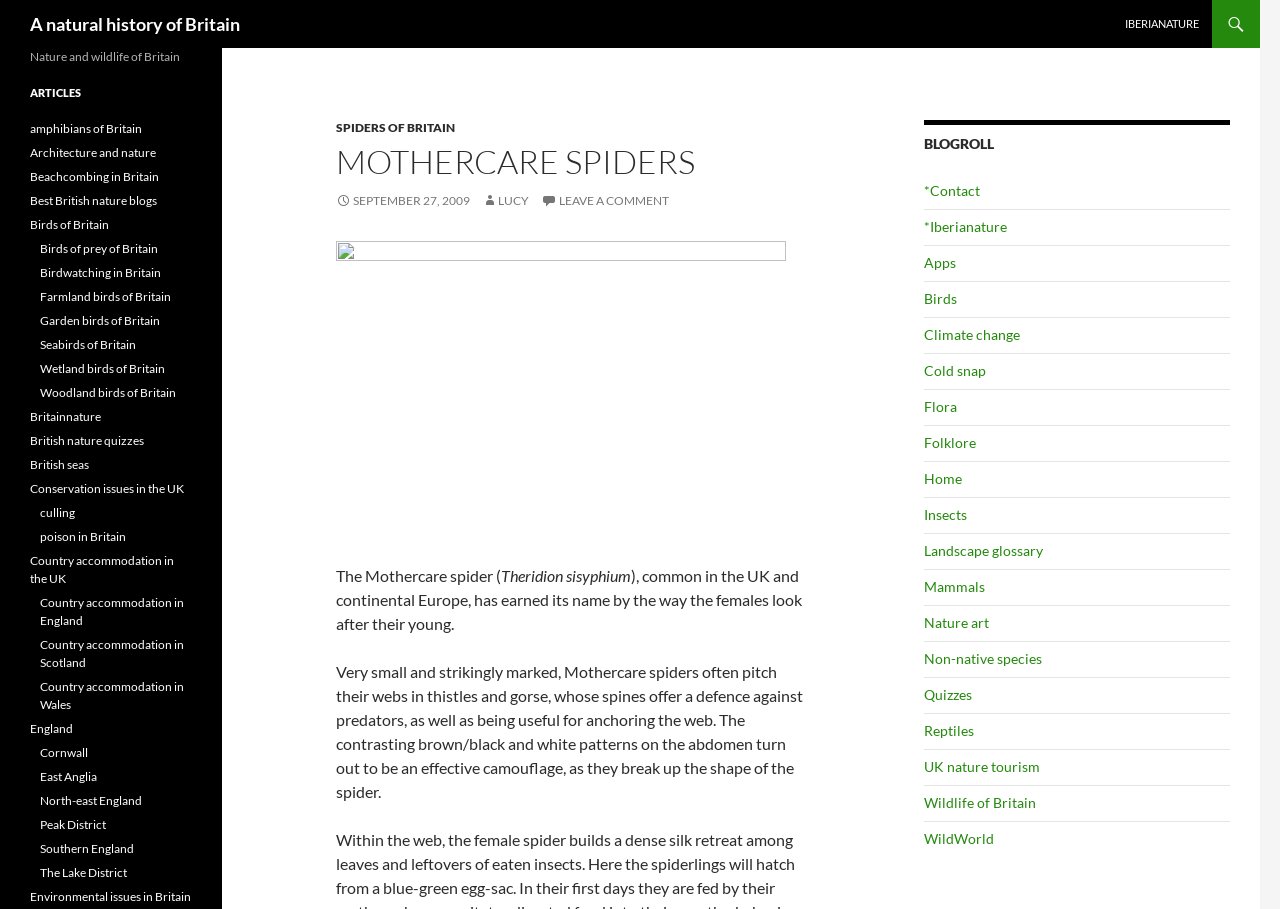Provide a short answer using a single word or phrase for the following question: 
What is the color of the egg-sac of Mothercare spider?

Blue-green